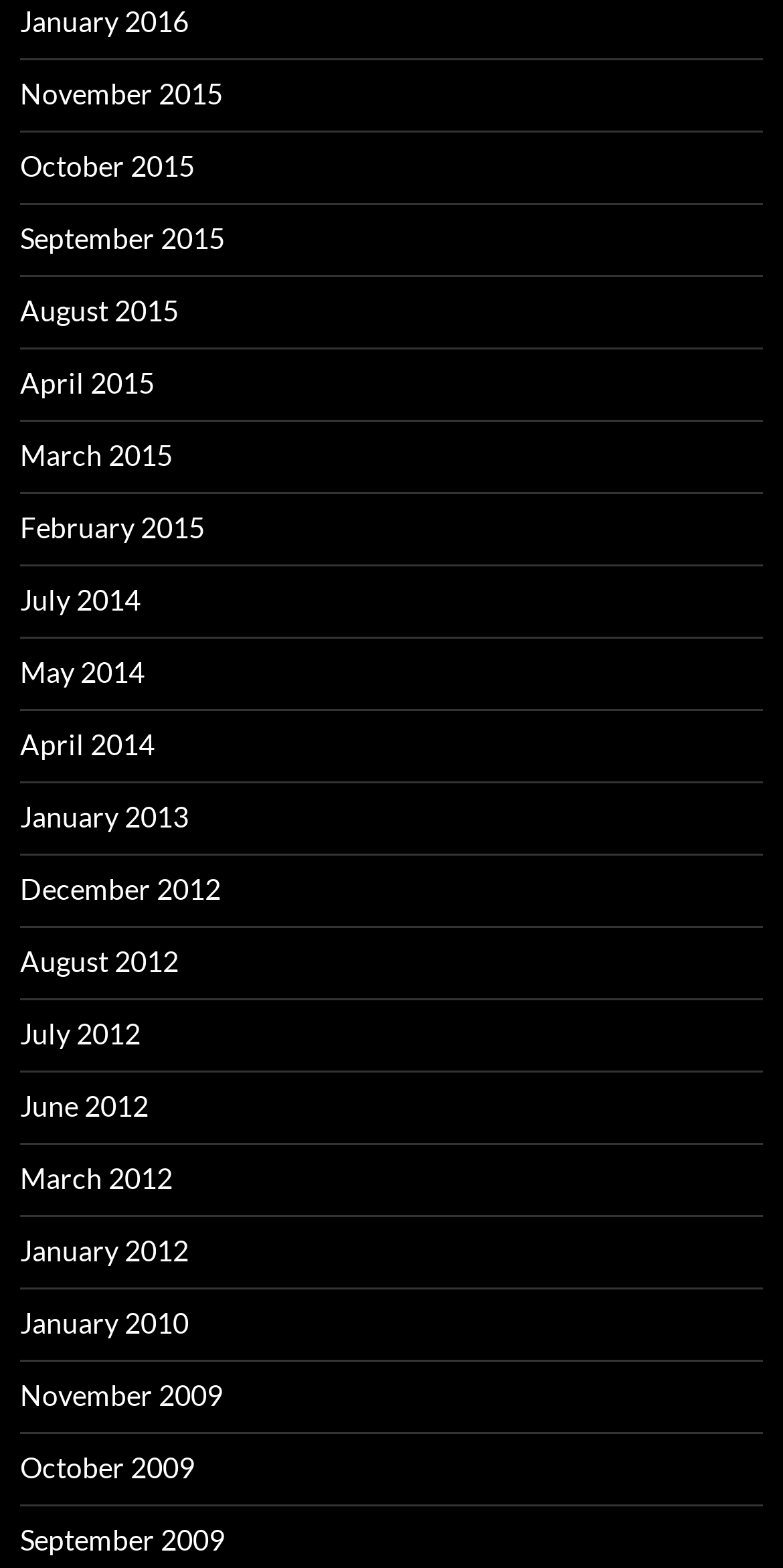Determine the bounding box coordinates of the clickable region to execute the instruction: "access January 2010 archives". The coordinates should be four float numbers between 0 and 1, denoted as [left, top, right, bottom].

[0.026, 0.833, 0.241, 0.854]